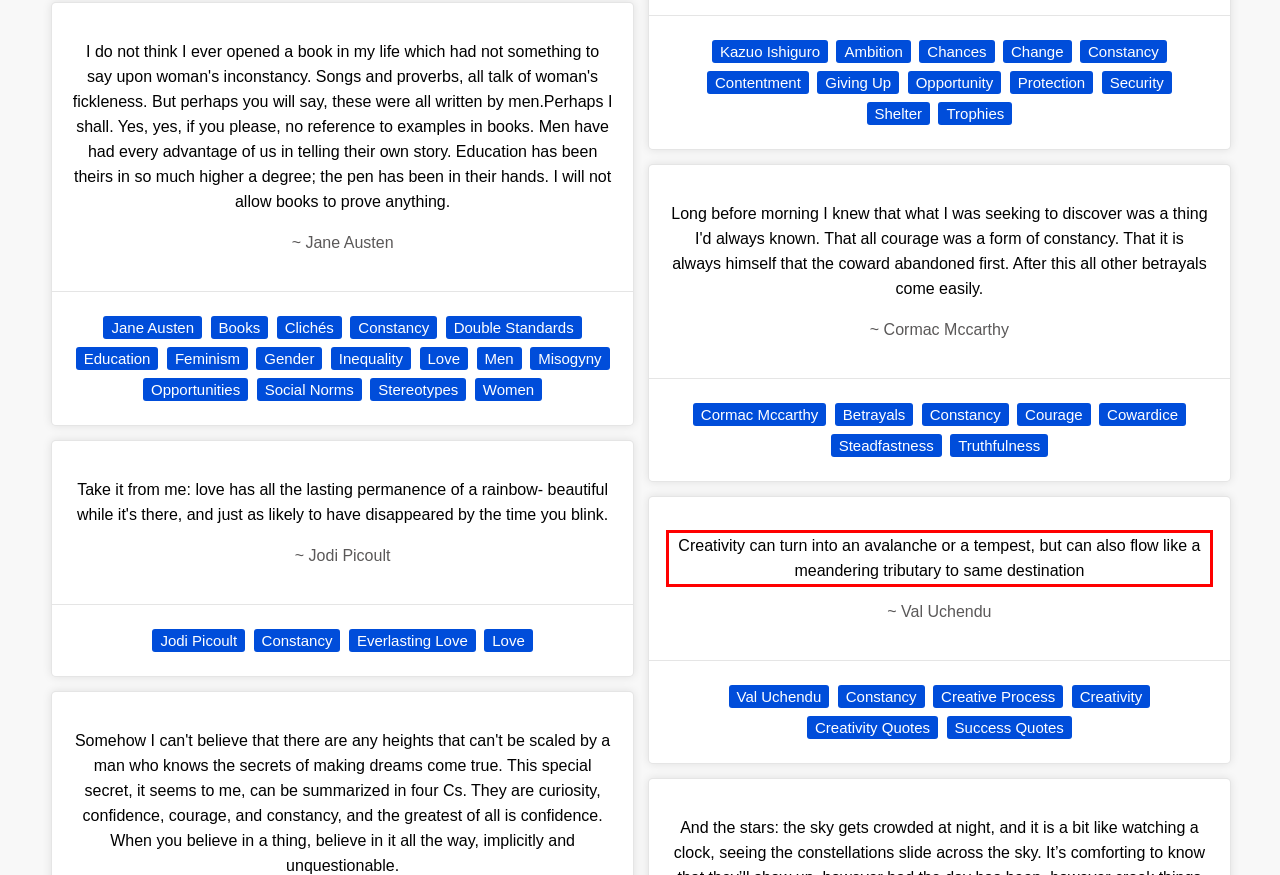Using the provided screenshot of a webpage, recognize the text inside the red rectangle bounding box by performing OCR.

Creativity can turn into an avalanche or a tempest, but can also flow like a meandering tributary to same destination